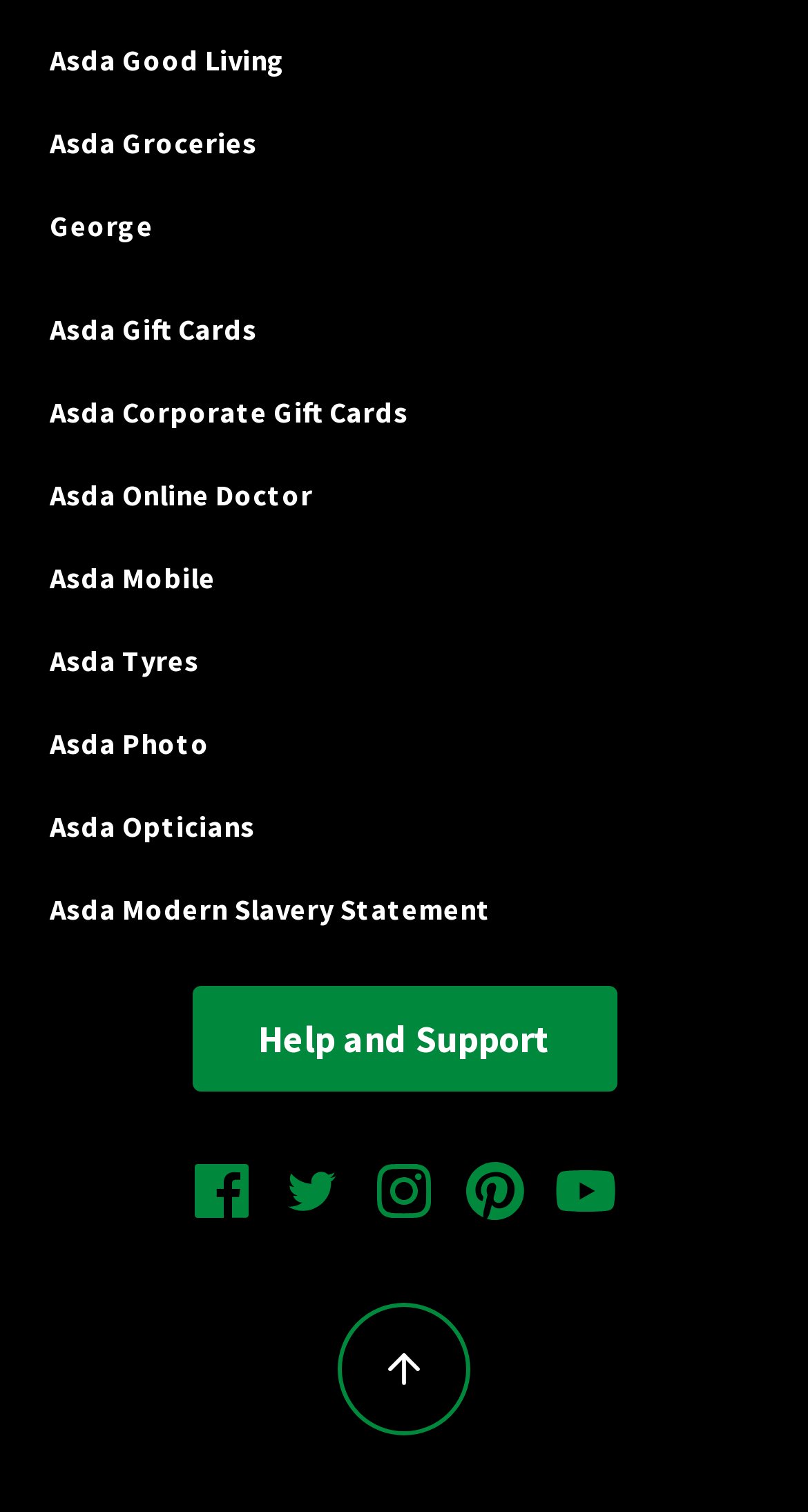Please identify the bounding box coordinates of the area I need to click to accomplish the following instruction: "Go back to top".

[0.418, 0.862, 0.582, 0.949]